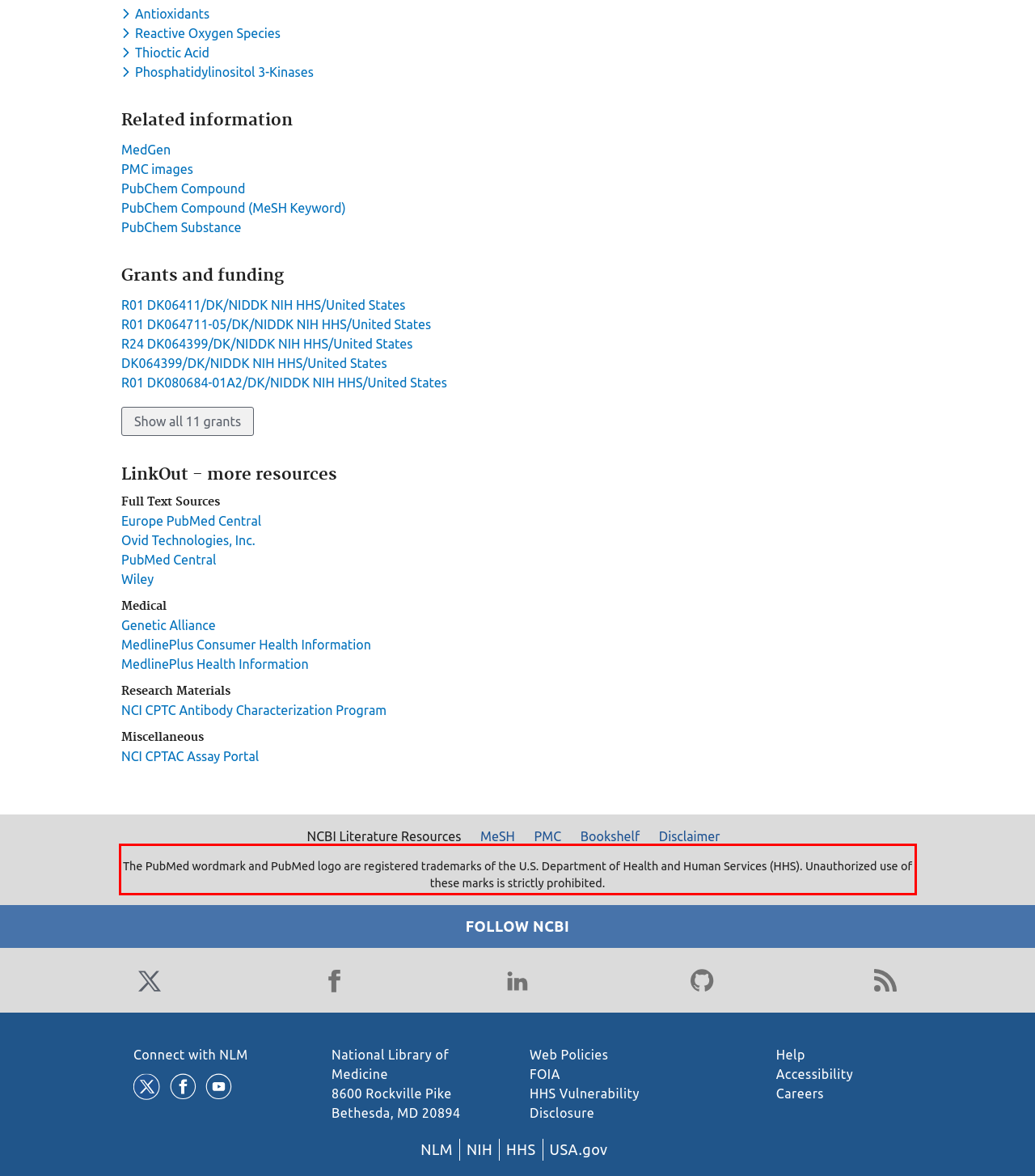Analyze the webpage screenshot and use OCR to recognize the text content in the red bounding box.

The PubMed wordmark and PubMed logo are registered trademarks of the U.S. Department of Health and Human Services (HHS). Unauthorized use of these marks is strictly prohibited.